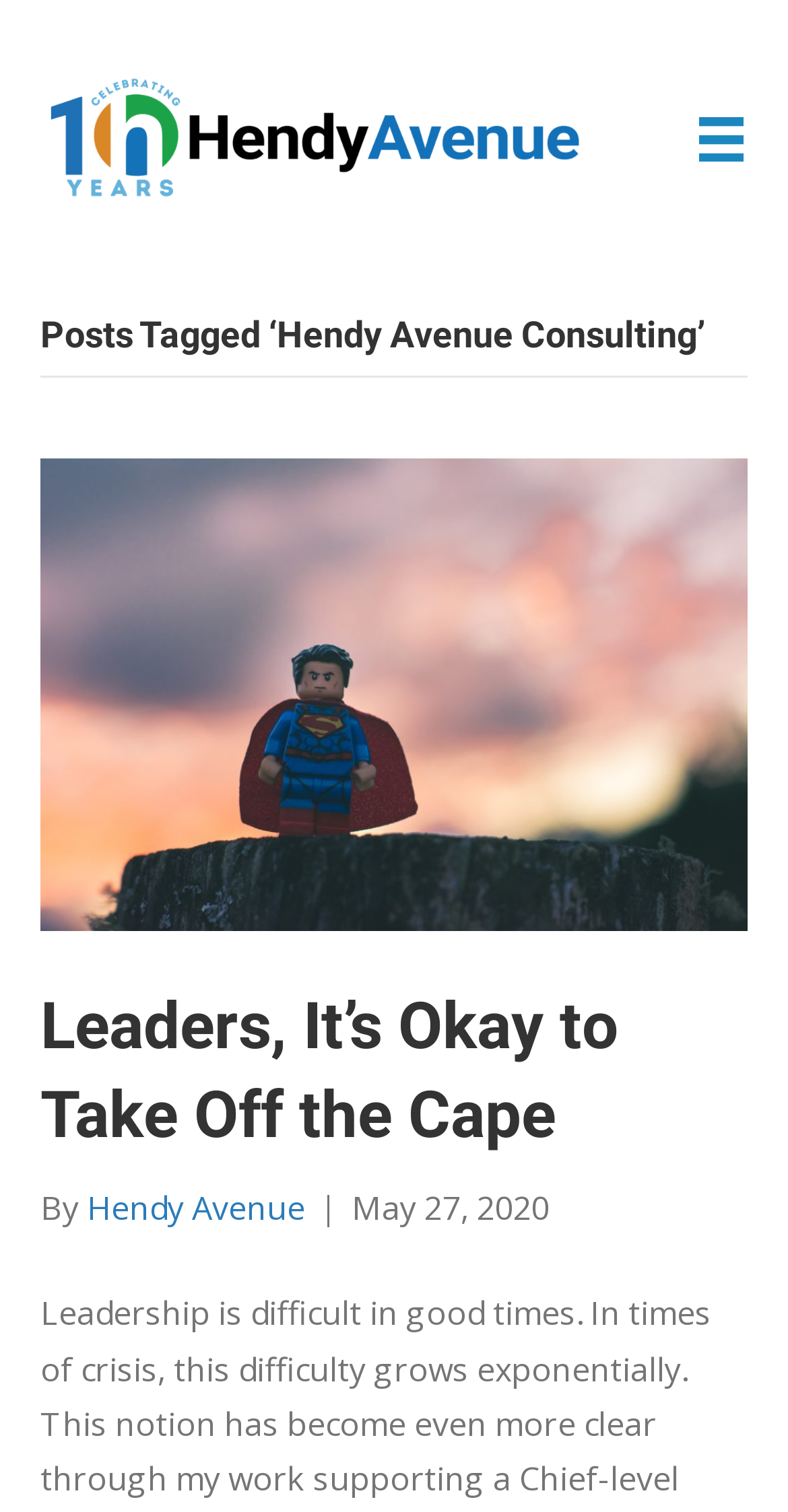Identify the bounding box of the HTML element described as: "alt="Hendy 10 Year Logo" title="Hendy_10Logo"".

[0.051, 0.075, 0.749, 0.105]